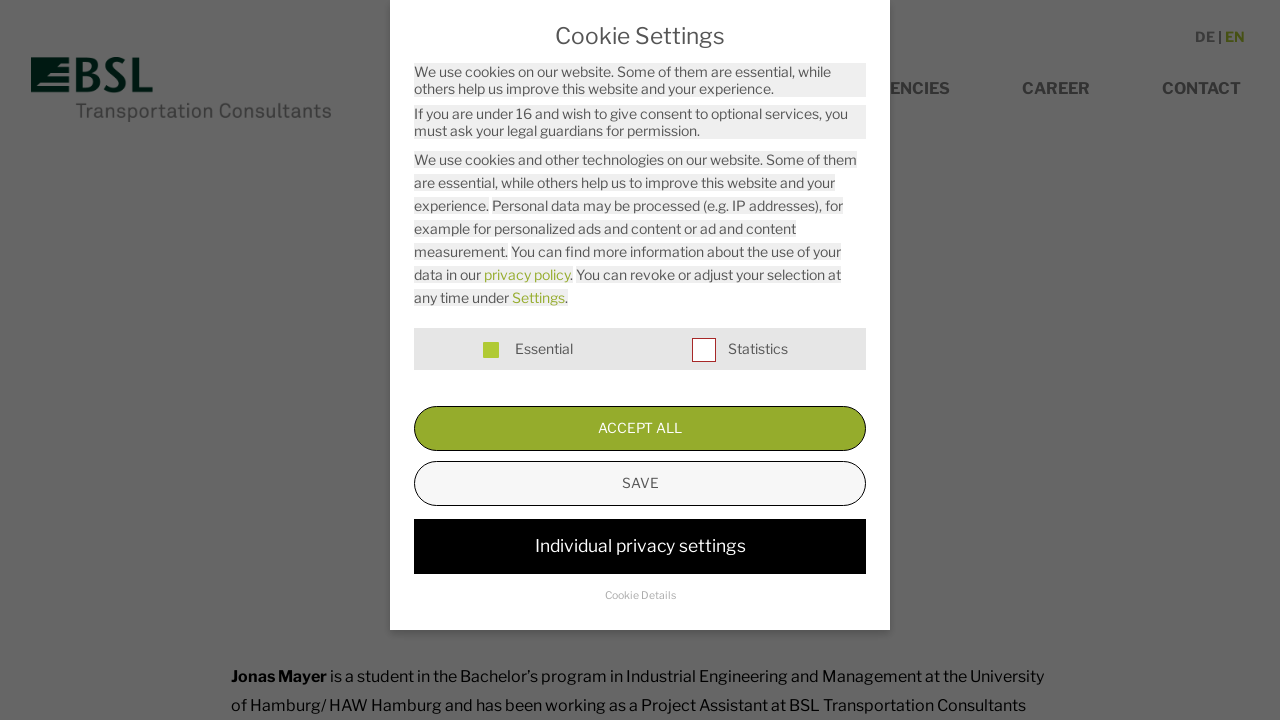Please identify the bounding box coordinates of the area I need to click to accomplish the following instruction: "View Jonas Mayer's profile".

[0.015, 0.303, 0.985, 0.366]